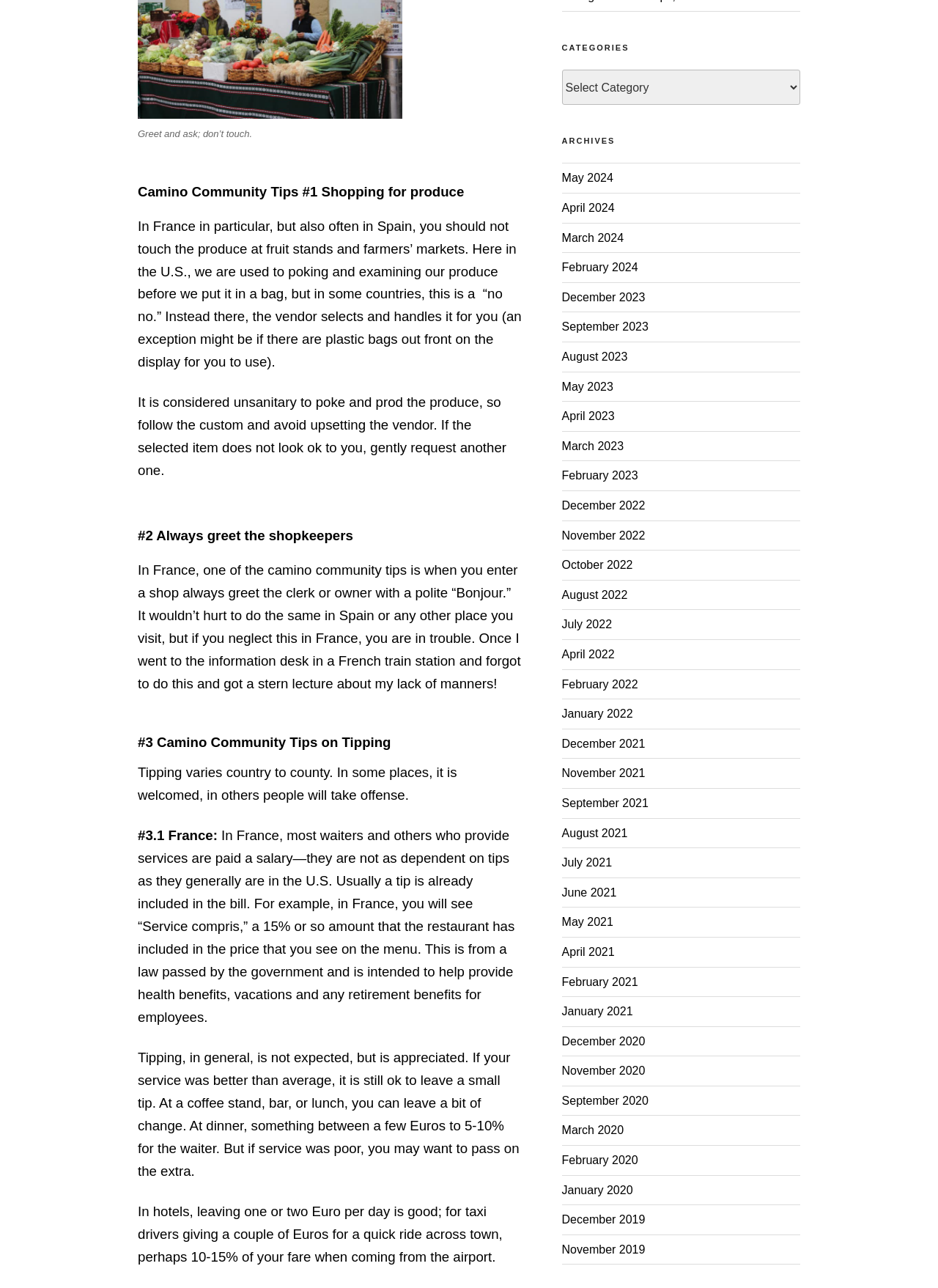Please provide a comprehensive response to the question based on the details in the image: How many categories are listed?

The category section is listed on the right side of the webpage, and it only has one category listed, which is 'Categories'.